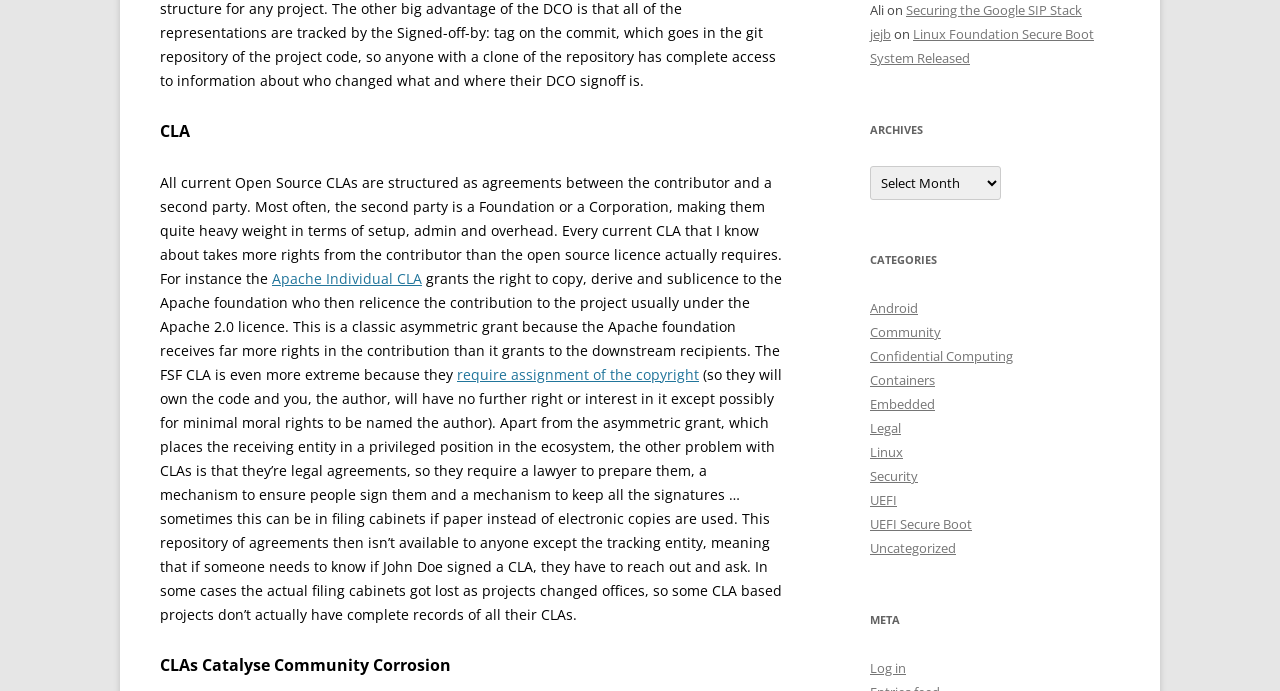Specify the bounding box coordinates of the area to click in order to follow the given instruction: "Log in to the website."

[0.68, 0.954, 0.708, 0.98]